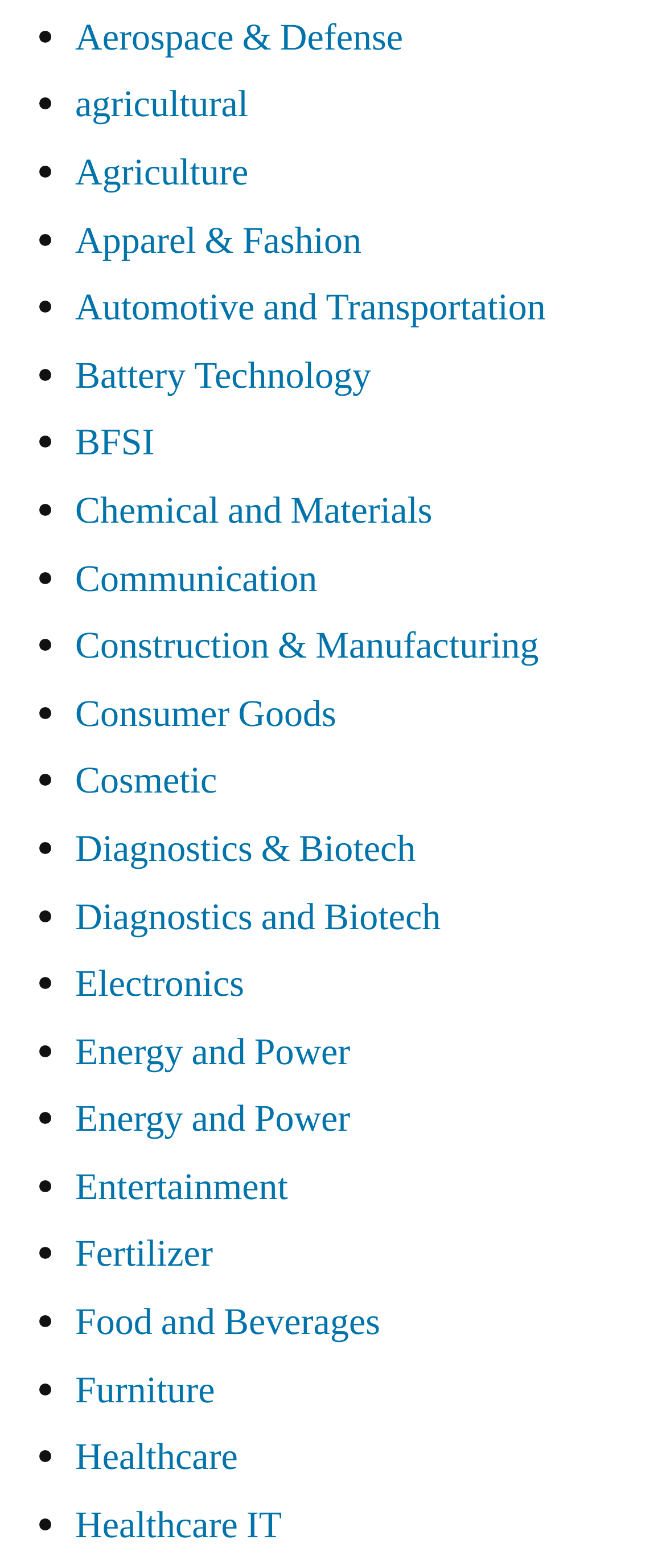Locate the bounding box coordinates of the clickable region necessary to complete the following instruction: "View Automotive and Transportation". Provide the coordinates in the format of four float numbers between 0 and 1, i.e., [left, top, right, bottom].

[0.113, 0.181, 0.82, 0.211]